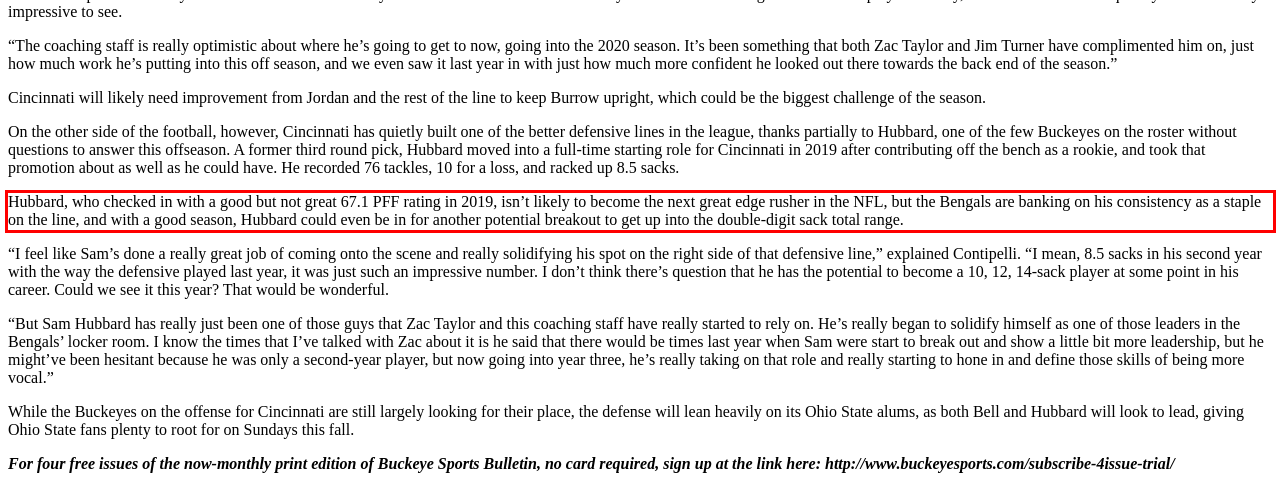You are provided with a screenshot of a webpage containing a red bounding box. Please extract the text enclosed by this red bounding box.

Hubbard, who checked in with a good but not great 67.1 PFF rating in 2019, isn’t likely to become the next great edge rusher in the NFL, but the Bengals are banking on his consistency as a staple on the line, and with a good season, Hubbard could even be in for another potential breakout to get up into the double-digit sack total range.